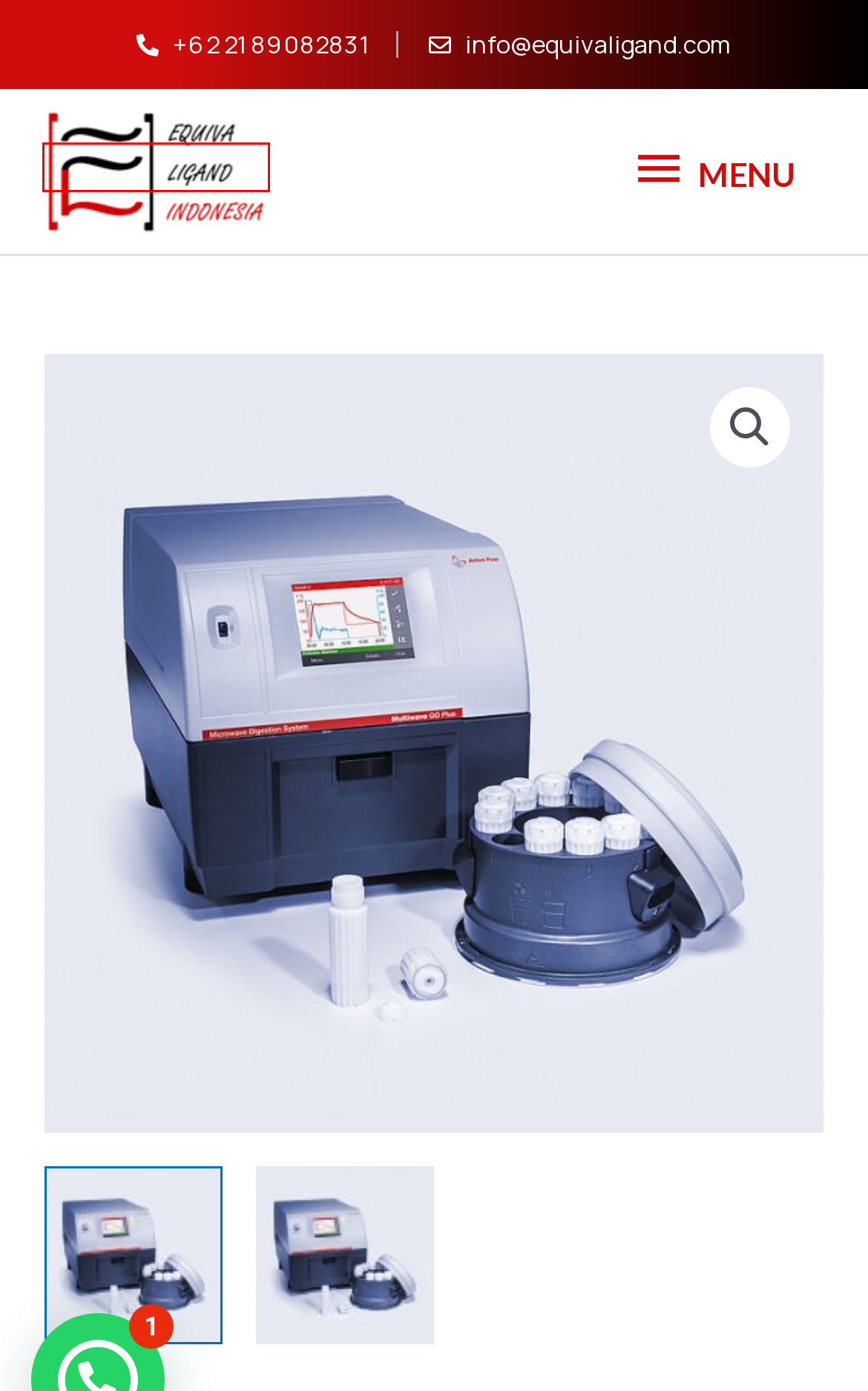Review the screenshot of a webpage that includes a red bounding box. Choose the webpage description that best matches the new webpage displayed after clicking the element within the bounding box. Here are the candidates:
A. Multiwave 7000 - Equiva Ligand Indonesia
B. Multicube 48 - Equiva Ligand Indonesia
C. Microwave Digestion Archives - Equiva Ligand Indonesia
D. Contact - Equiva Ligand Indonesia
E. Home - Equiva Ligand Indonesia
F. Products - Equiva Ligand Indonesia
G. About Us - Equiva Ligand Indonesia
H. What's New - Equiva Ligand Indonesia

E